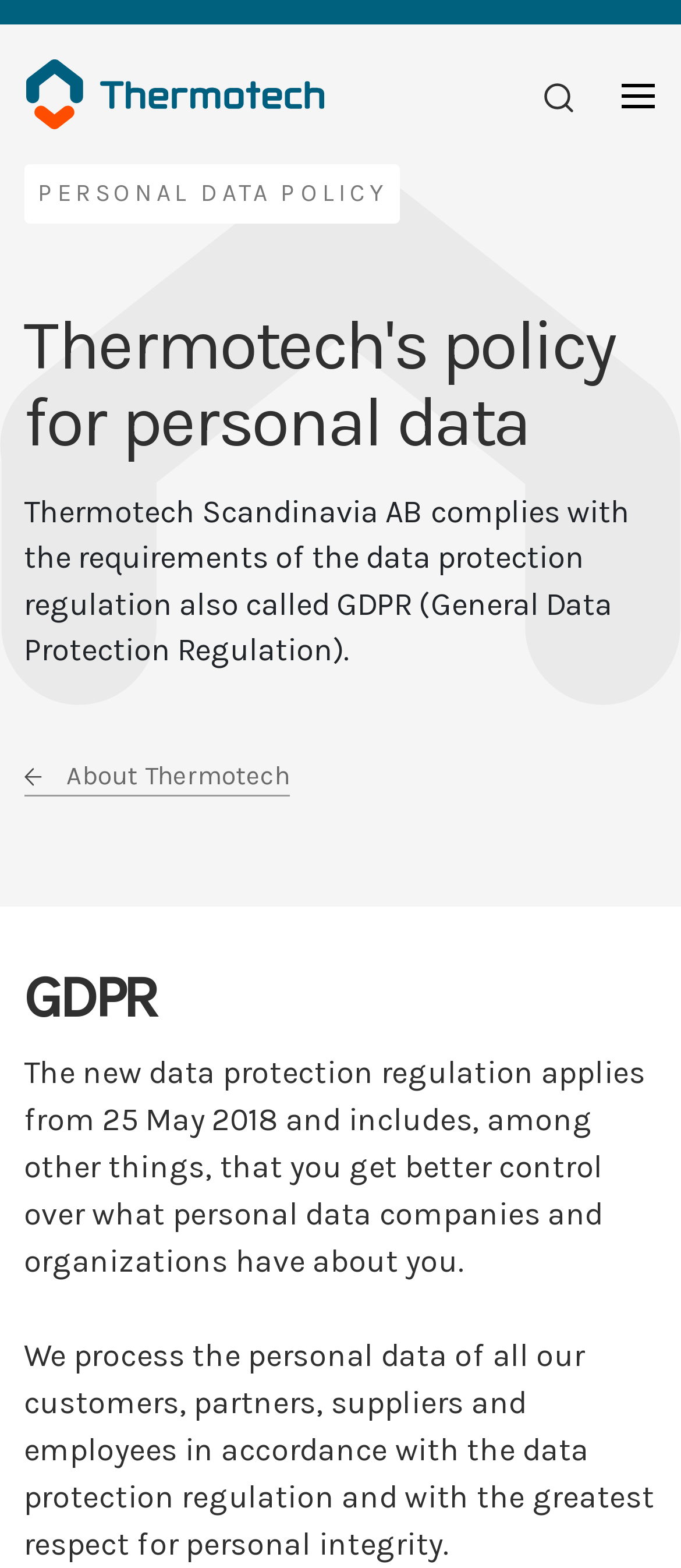When did the new data protection regulation apply?
Answer the question with a detailed and thorough explanation.

The date is mentioned in the third paragraph of the policy, which states that 'The new data protection regulation applies from 25 May 2018 and includes, among other things, that you get better control over what personal data companies and organizations have about you.'